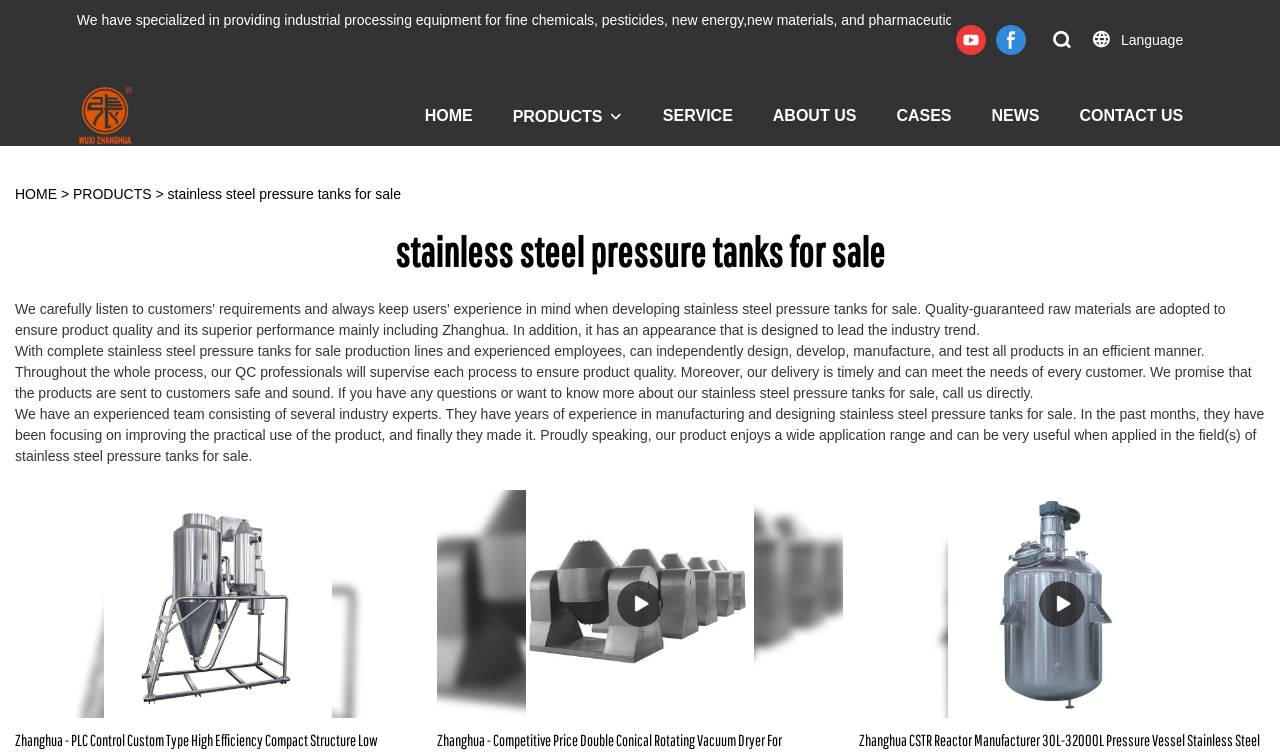Please identify the bounding box coordinates of the element I should click to complete this instruction: 'Contact us directly'. The coordinates should be given as four float numbers between 0 and 1, like this: [left, top, right, bottom].

[0.843, 0.136, 0.924, 0.169]